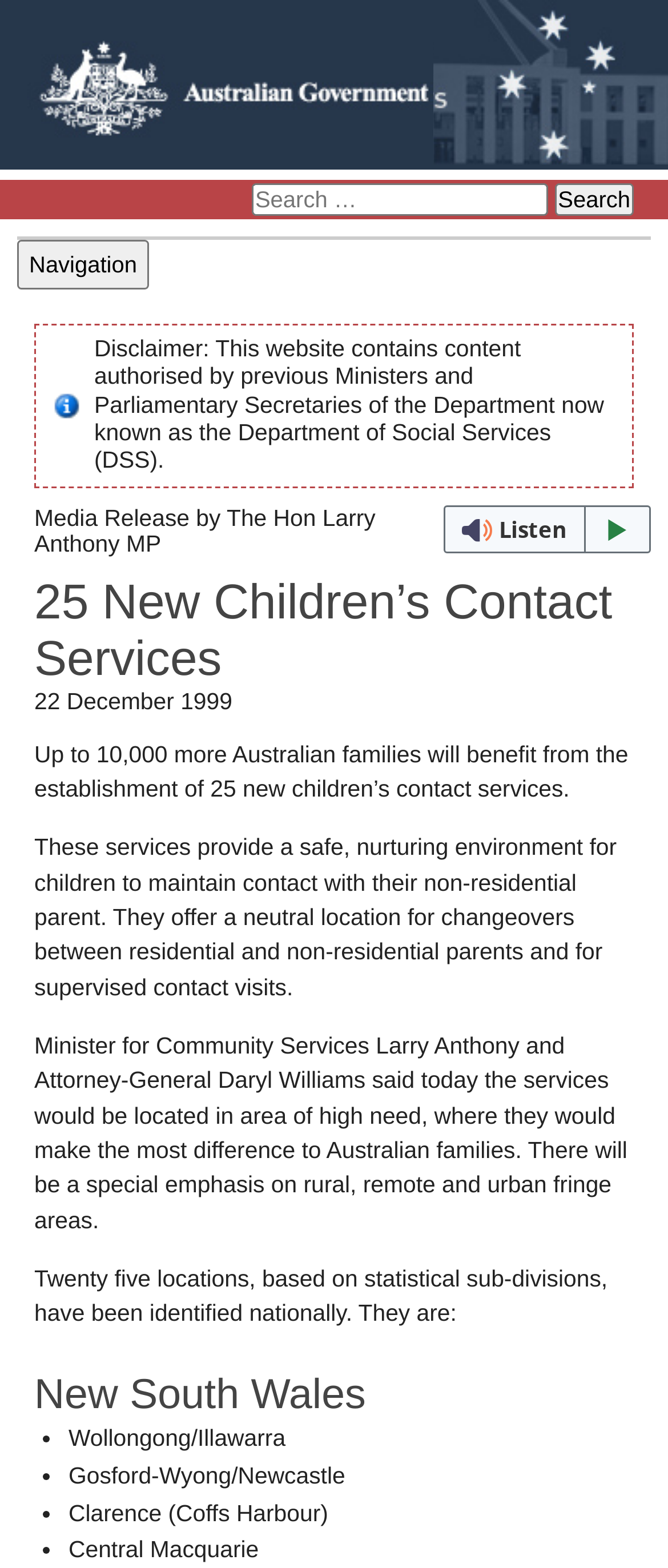Please determine and provide the text content of the webpage's heading.

25 New Children’s Contact Services